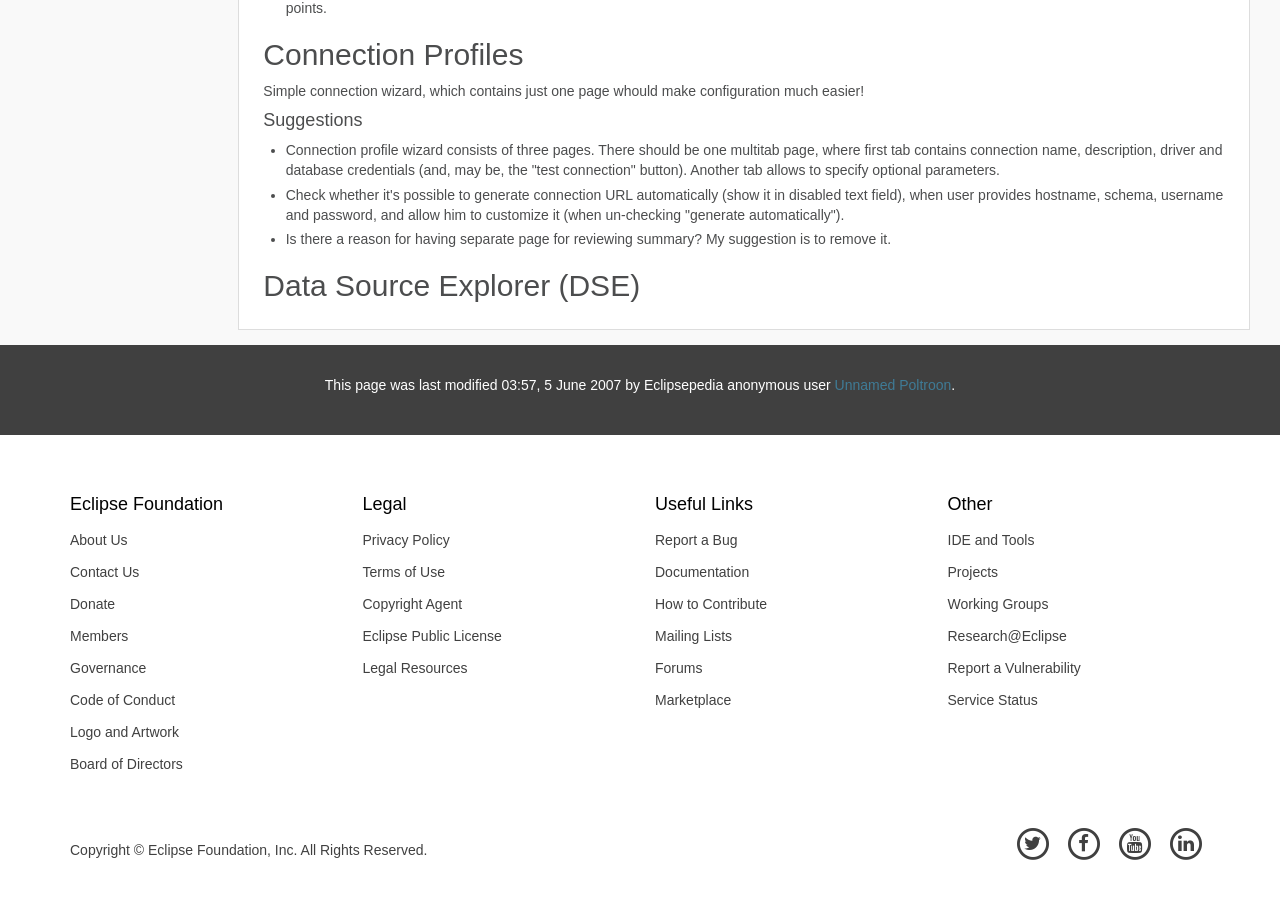Find the bounding box coordinates for the element that must be clicked to complete the instruction: "Click the 'About Us' link". The coordinates should be four float numbers between 0 and 1, indicated as [left, top, right, bottom].

[0.043, 0.583, 0.26, 0.619]